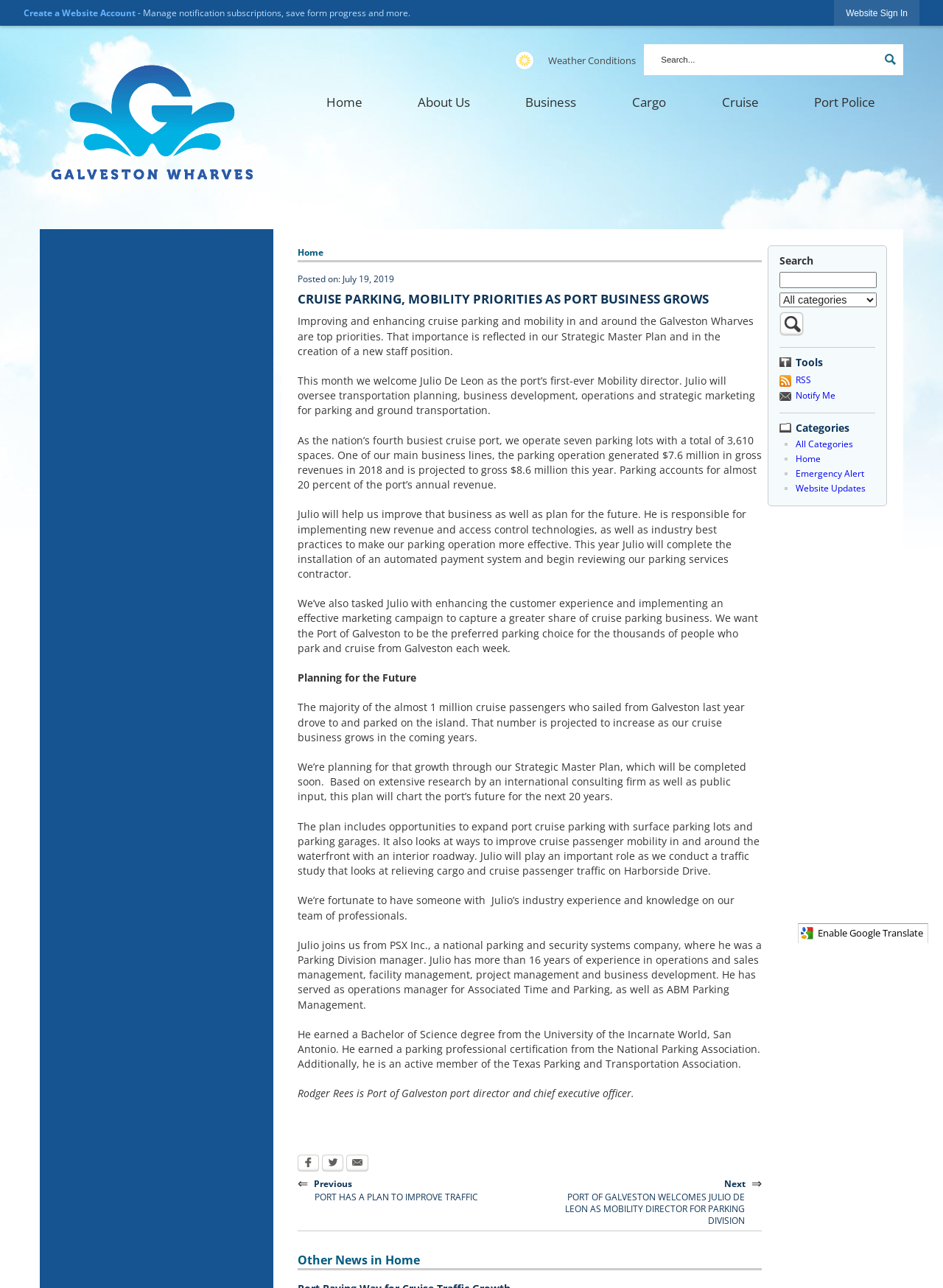Please specify the bounding box coordinates of the area that should be clicked to accomplish the following instruction: "Click on the 'Cruise' menu item". The coordinates should consist of four float numbers between 0 and 1, i.e., [left, top, right, bottom].

[0.736, 0.067, 0.834, 0.092]